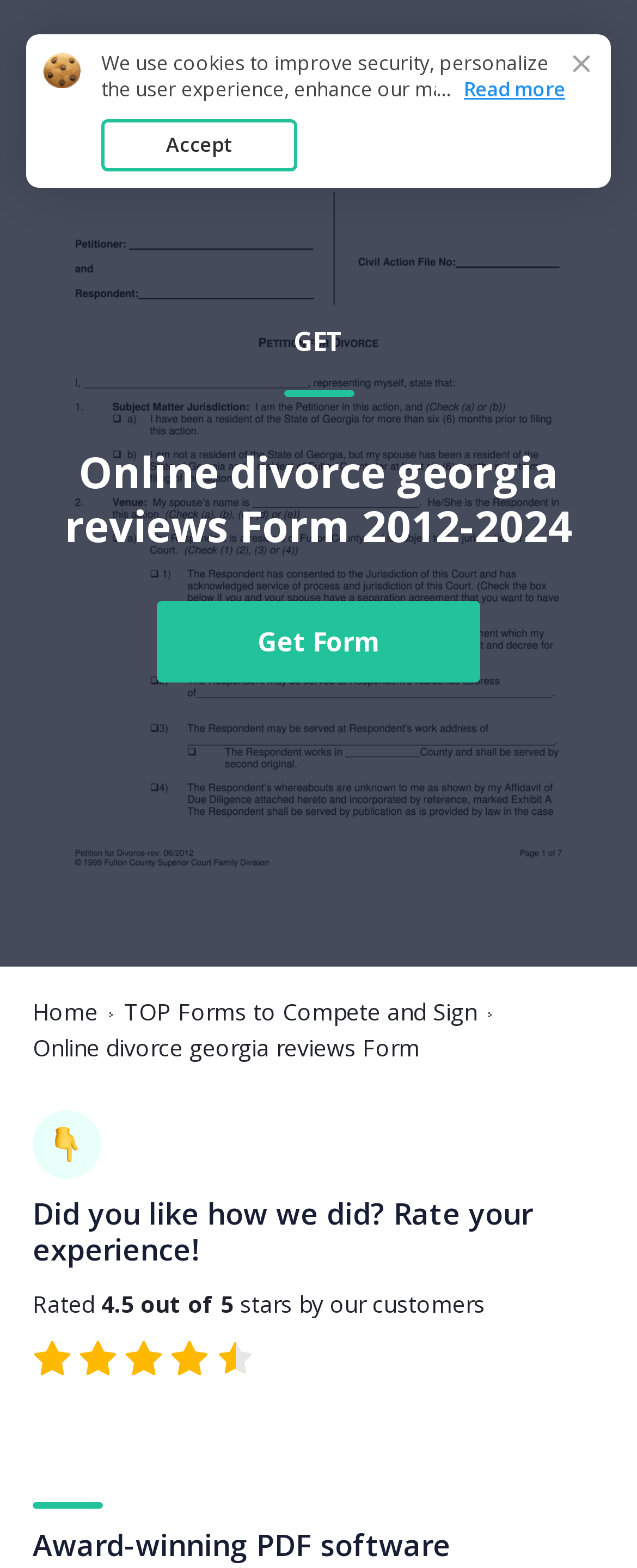Based on the image, give a detailed response to the question: What type of software is being promoted on this webpage?

The webpage has a heading 'Award-winning PDF software', which suggests that the website is promoting or affiliated with a PDF software company.